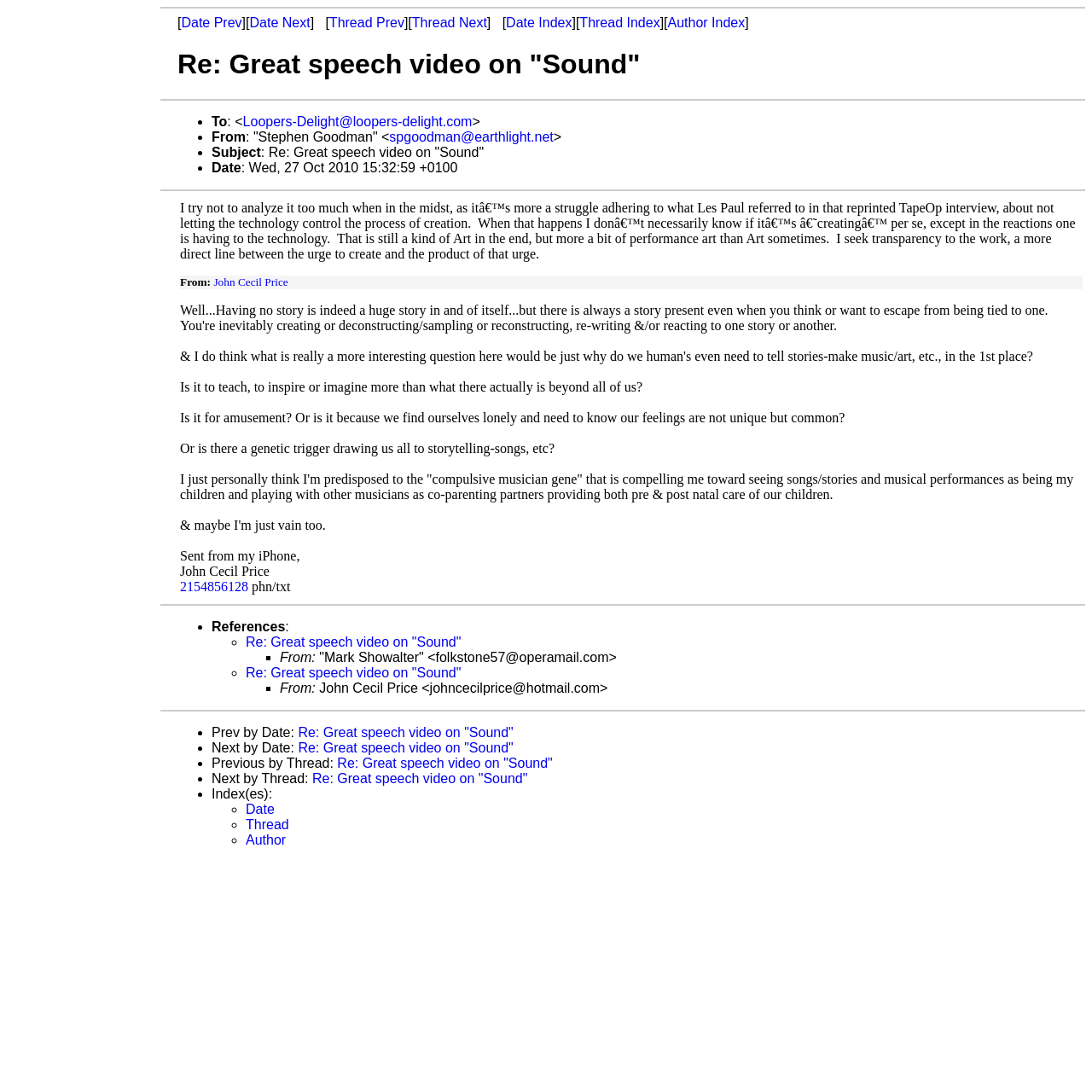Specify the bounding box coordinates of the region I need to click to perform the following instruction: "View previous thread". The coordinates must be four float numbers in the range of 0 to 1, i.e., [left, top, right, bottom].

[0.301, 0.014, 0.37, 0.027]